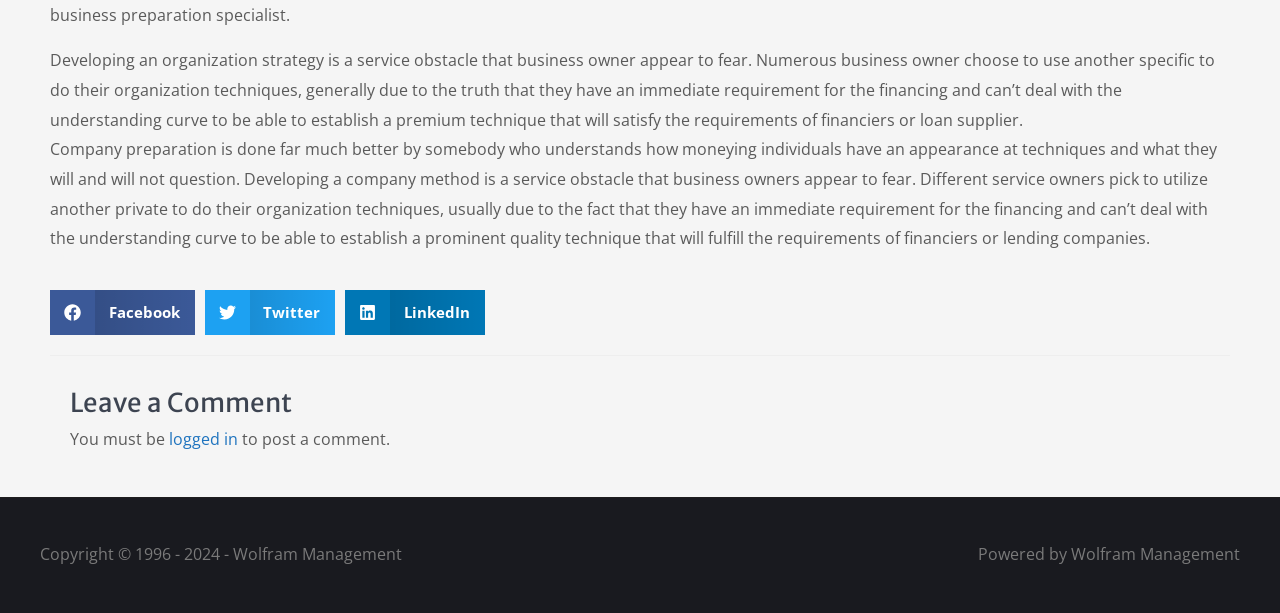What is required to post a comment?
Please provide a single word or phrase in response based on the screenshot.

Logged in